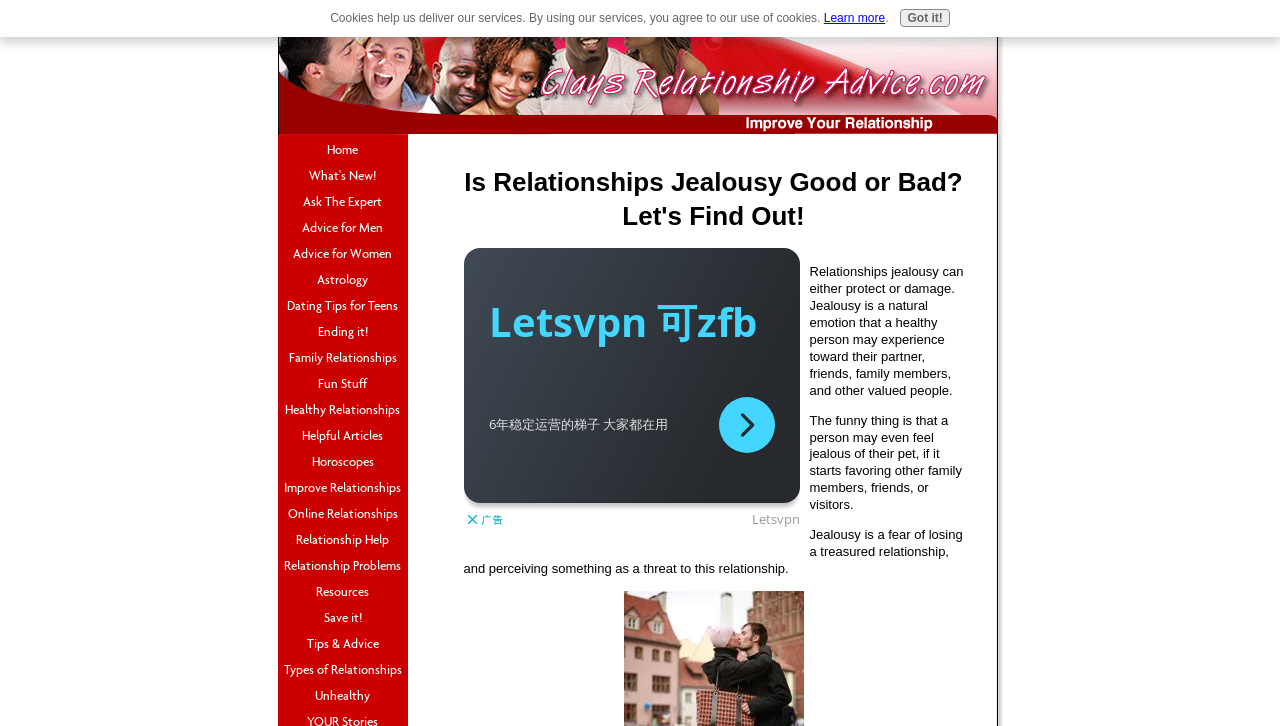Kindly determine the bounding box coordinates for the clickable area to achieve the given instruction: "Explore the 'Healthy Relationships' section".

[0.217, 0.547, 0.318, 0.583]